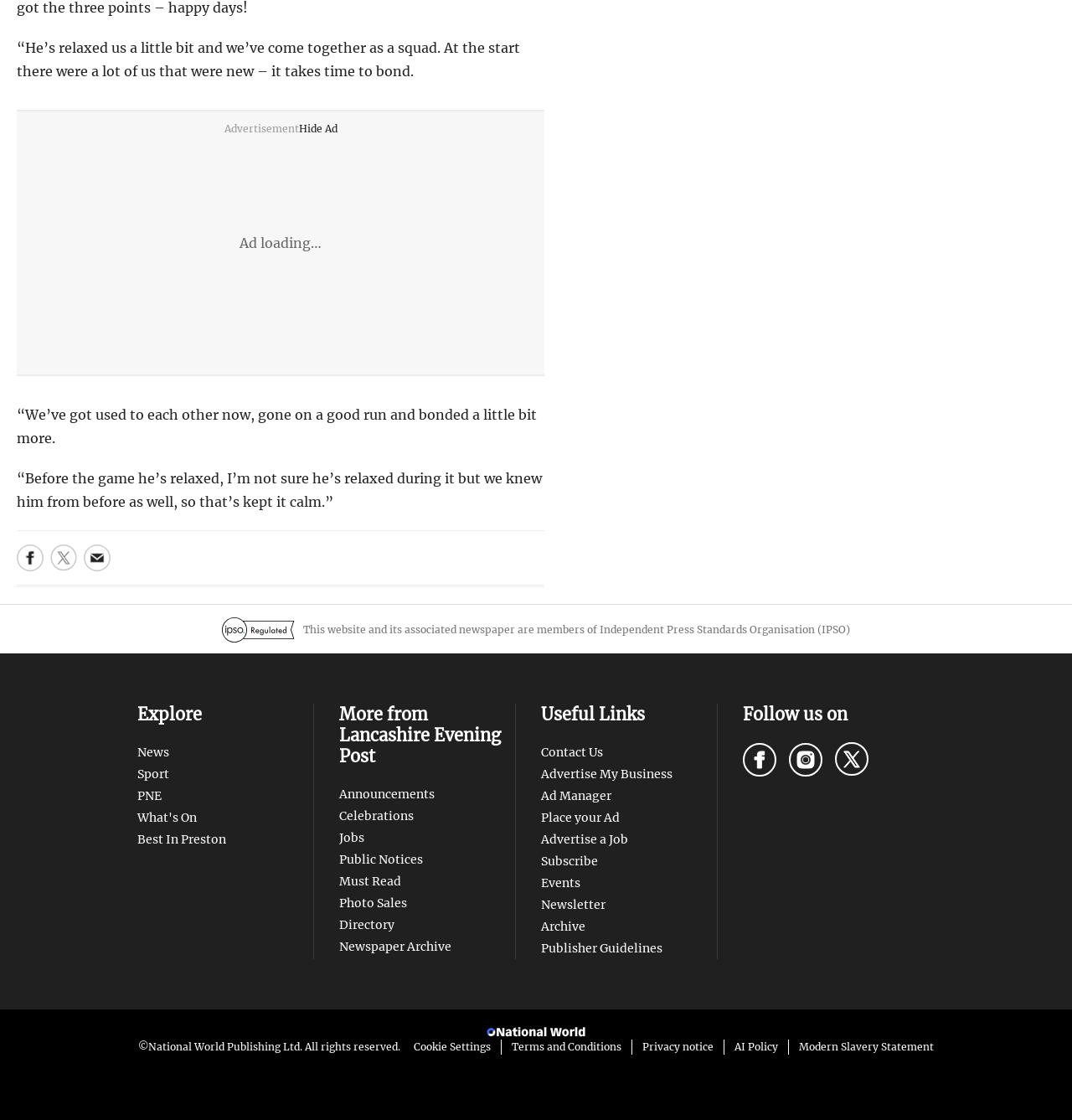Please find the bounding box coordinates of the clickable region needed to complete the following instruction: "Contact Us". The bounding box coordinates must consist of four float numbers between 0 and 1, i.e., [left, top, right, bottom].

[0.504, 0.665, 0.562, 0.678]